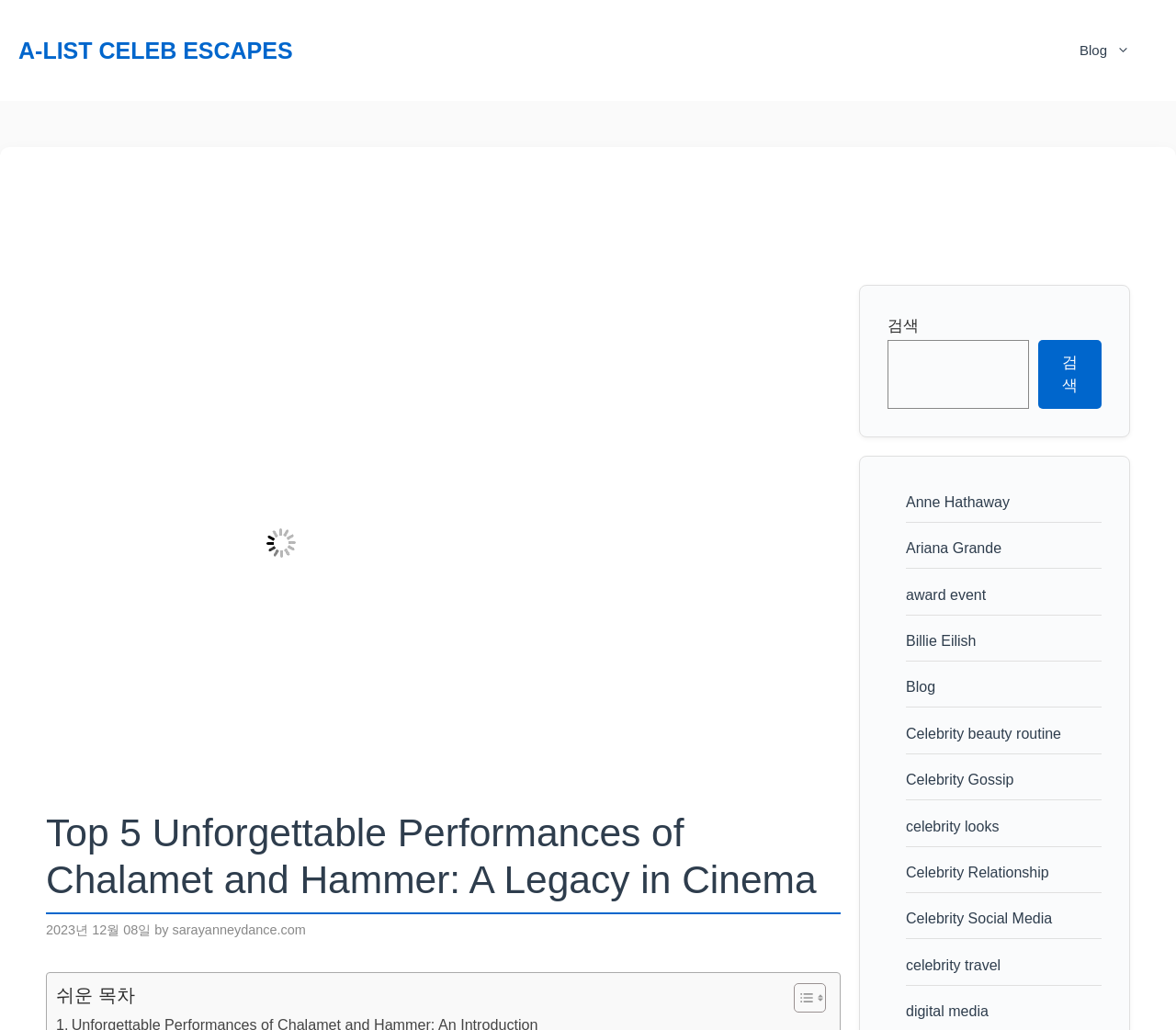What is the topic of the main article?
Look at the image and answer with only one word or phrase.

Timothée Chalamet and Armie Hammer